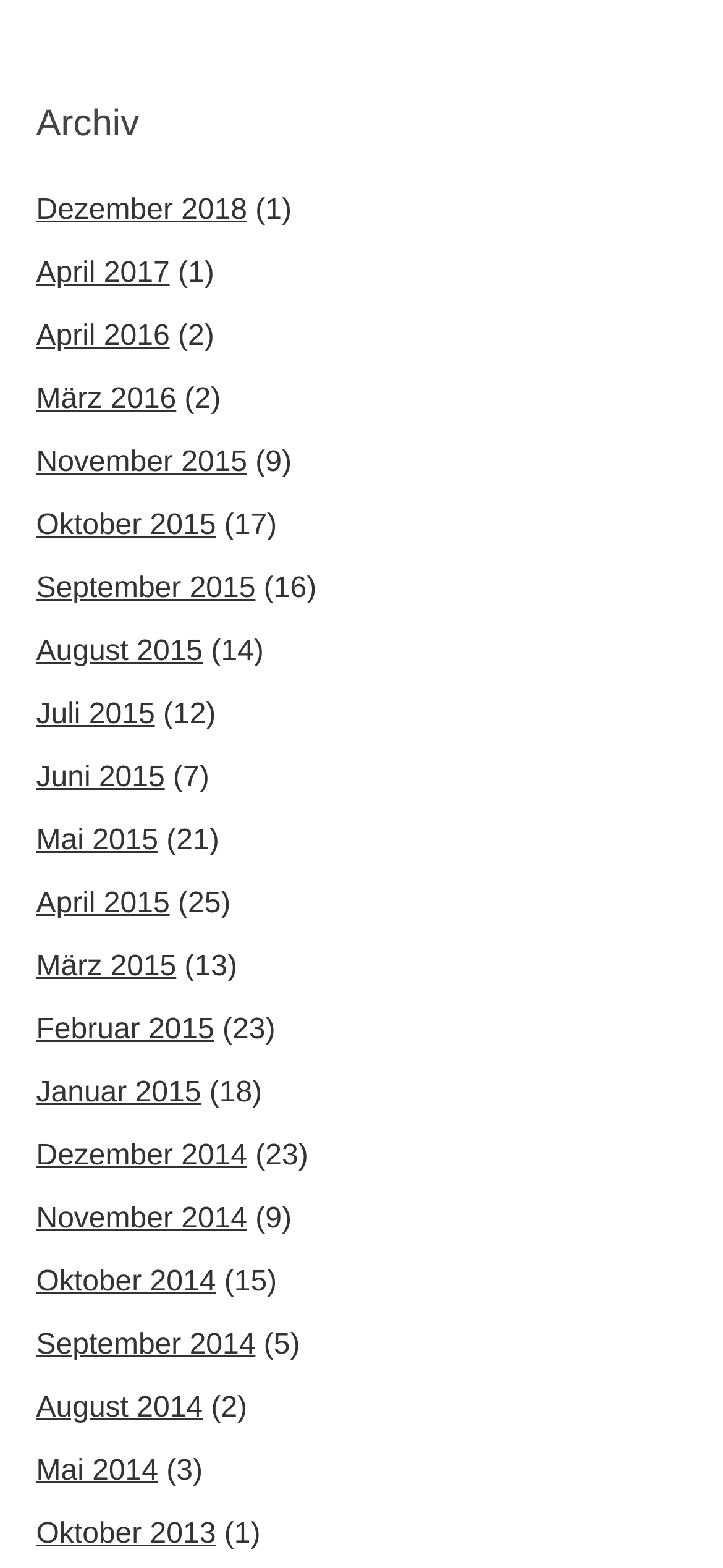Please identify the bounding box coordinates of the clickable element to fulfill the following instruction: "View archives for November 2015". The coordinates should be four float numbers between 0 and 1, i.e., [left, top, right, bottom].

[0.05, 0.284, 0.342, 0.305]